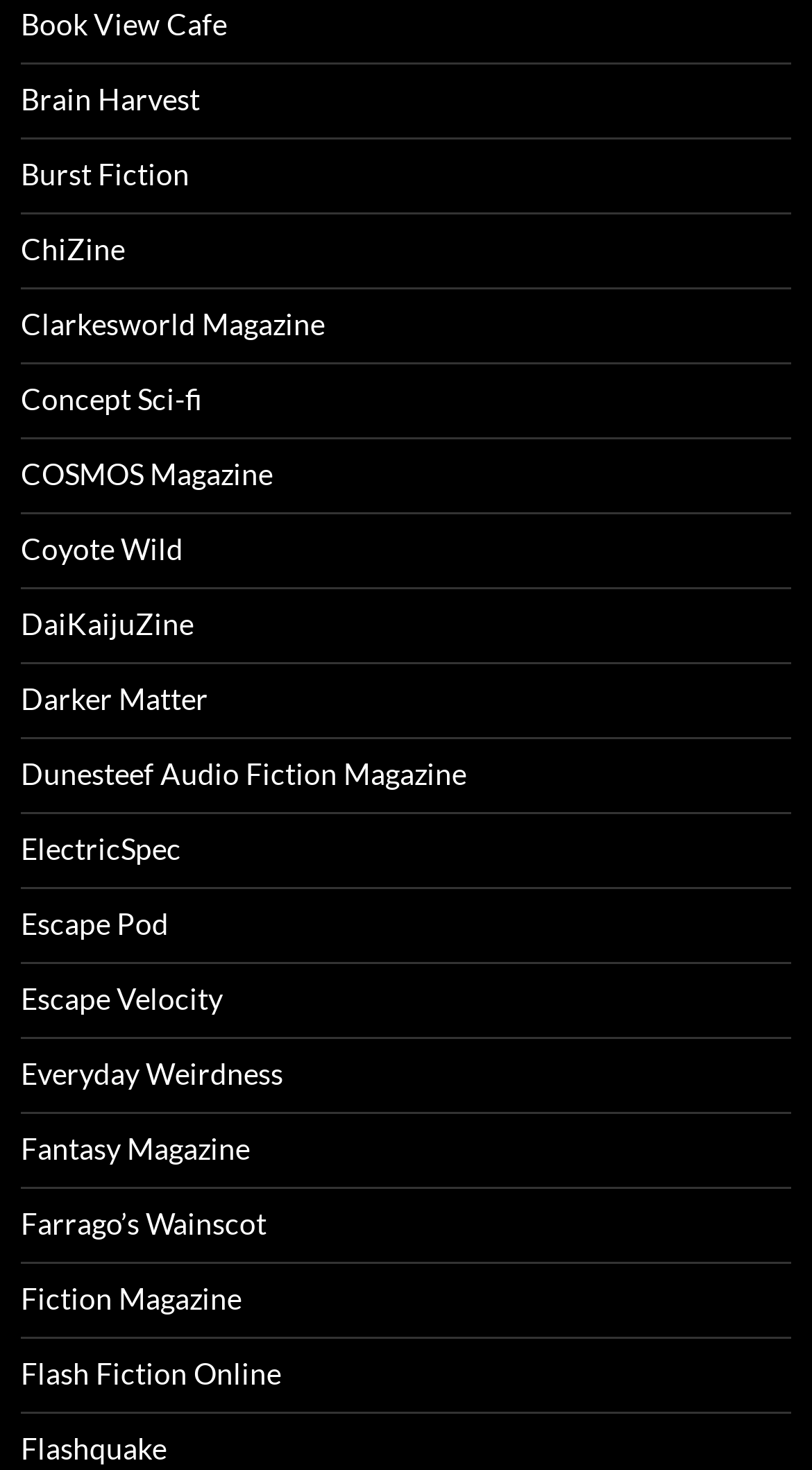Respond concisely with one word or phrase to the following query:
How many magazines are listed on the webpage?

28